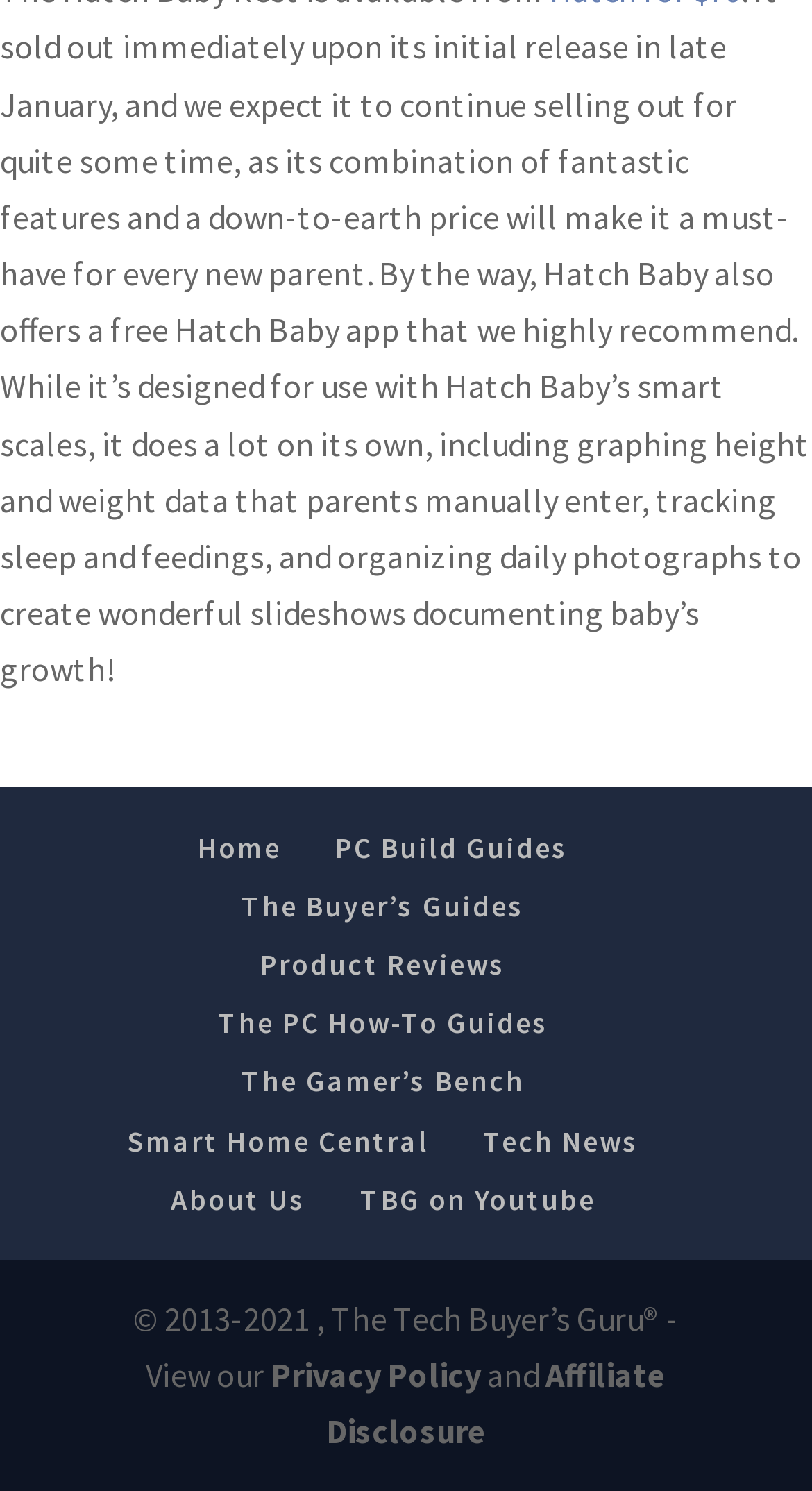Given the following UI element description: "The PC How-To Guides", find the bounding box coordinates in the webpage screenshot.

[0.268, 0.673, 0.676, 0.698]